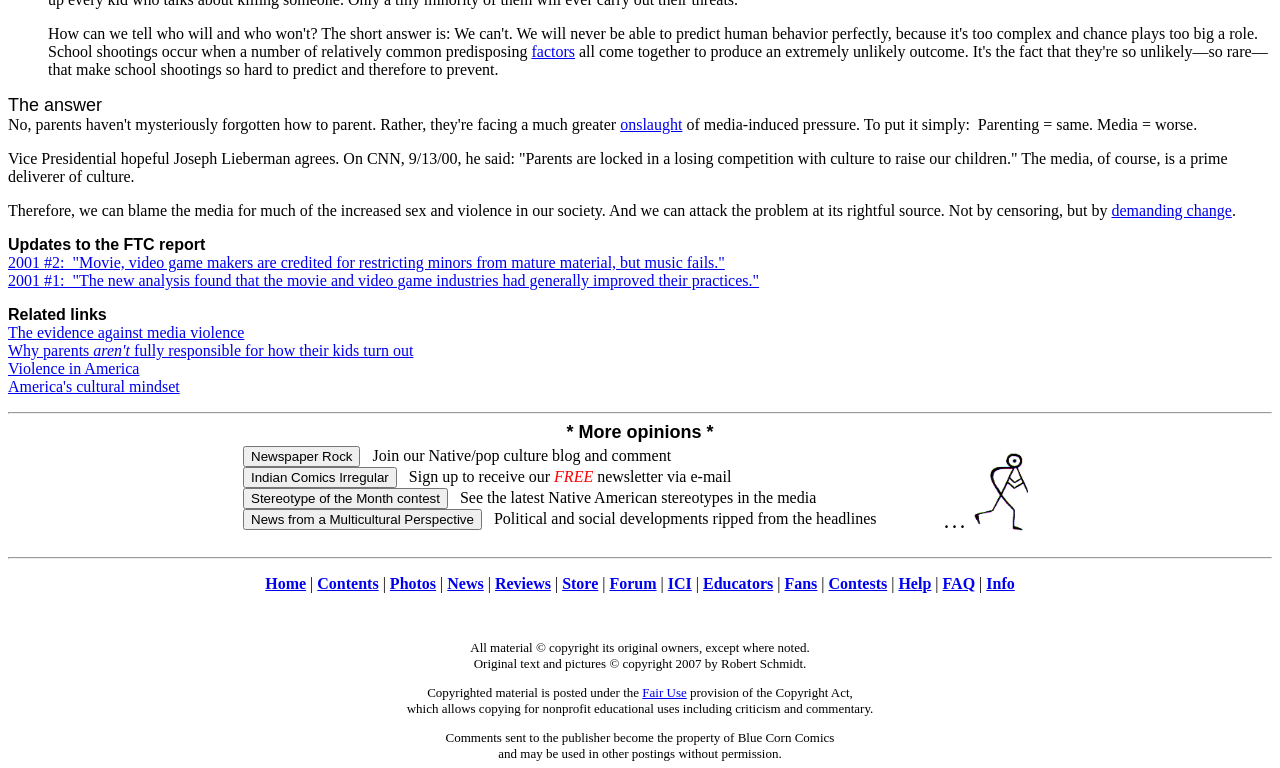Identify the bounding box coordinates of the area you need to click to perform the following instruction: "Click the 'factors' link".

[0.415, 0.056, 0.449, 0.078]